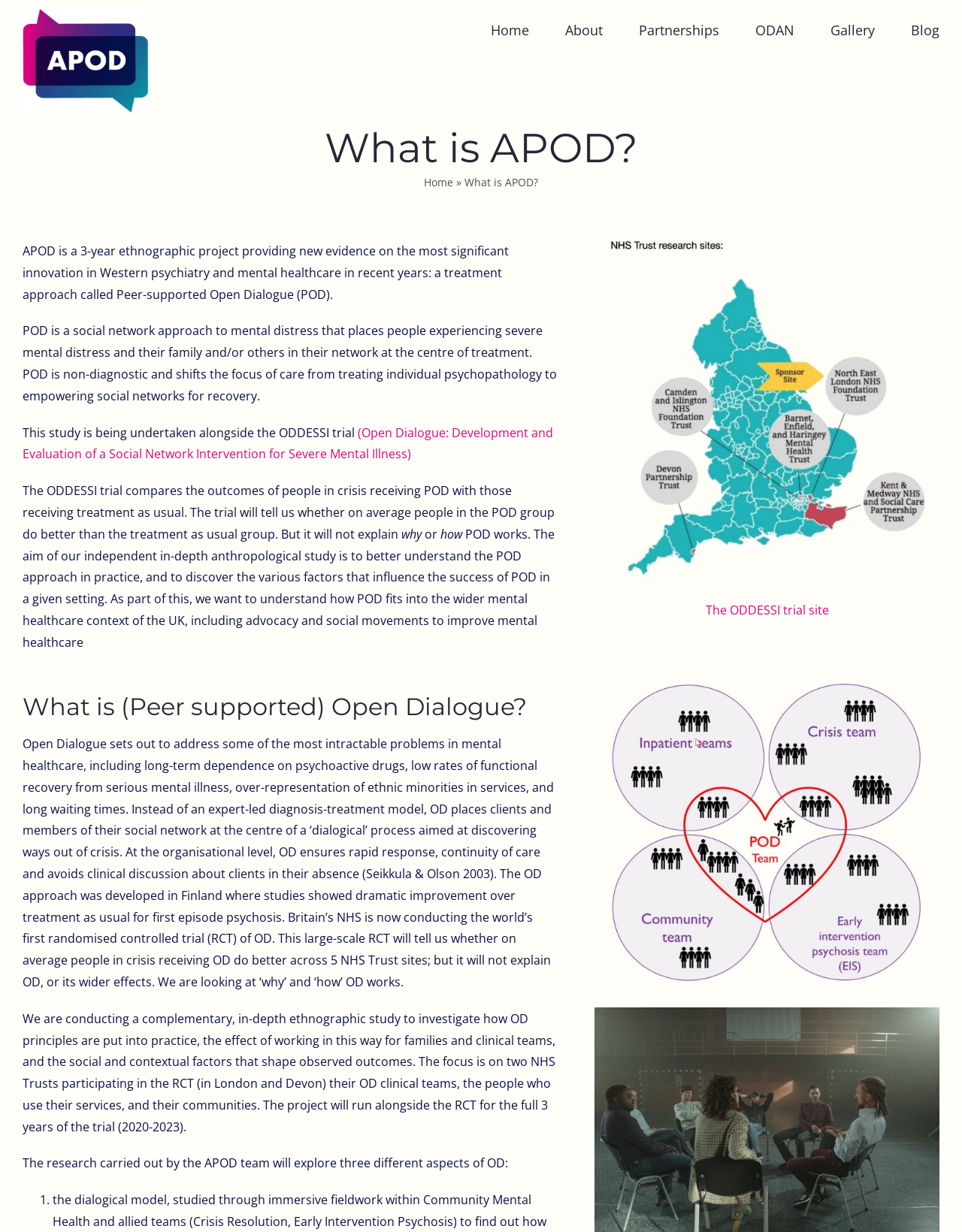Identify the bounding box coordinates for the UI element described as: "About".

[0.588, 0.0, 0.627, 0.049]